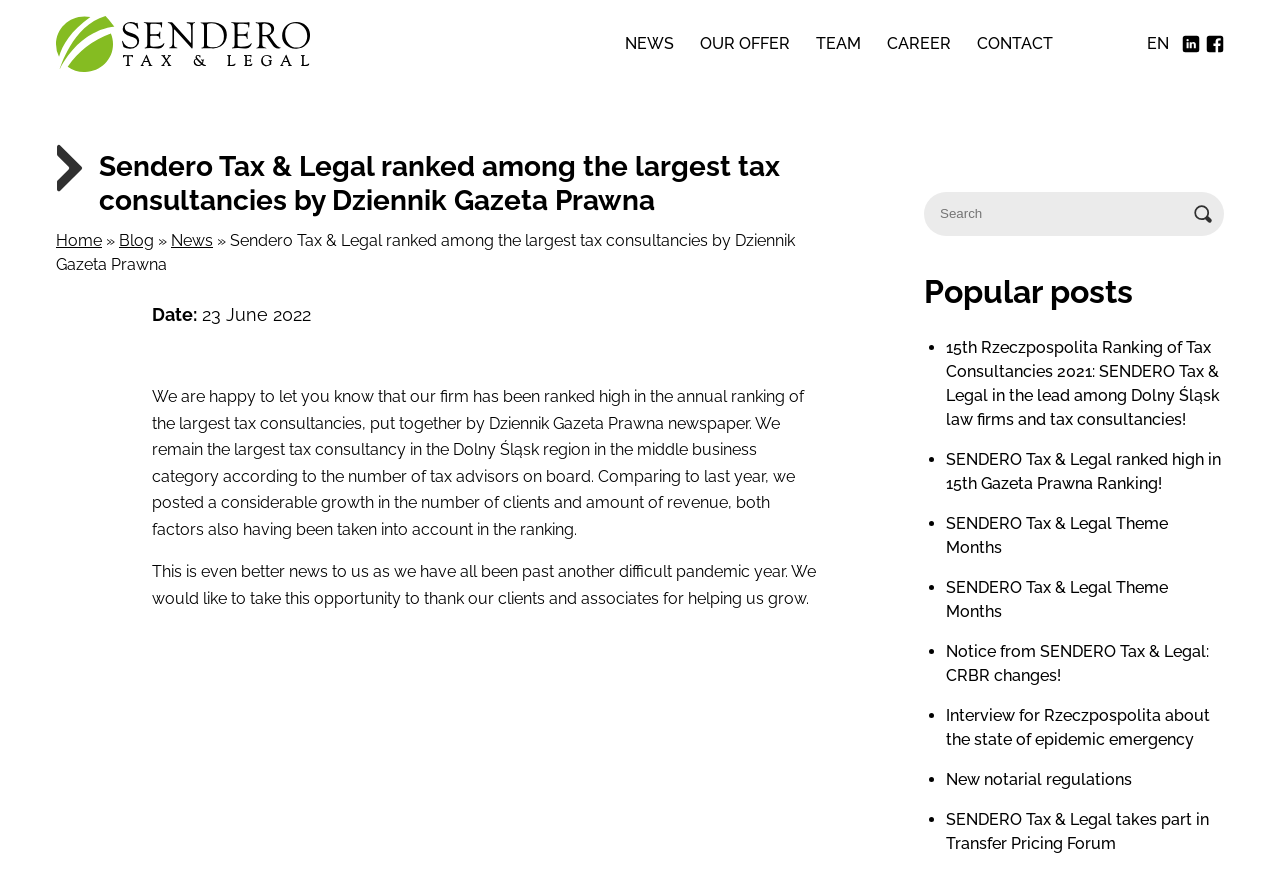Identify the bounding box coordinates of the region that needs to be clicked to carry out this instruction: "Click on the Sendero link". Provide these coordinates as four float numbers ranging from 0 to 1, i.e., [left, top, right, bottom].

[0.031, 0.0, 0.254, 0.101]